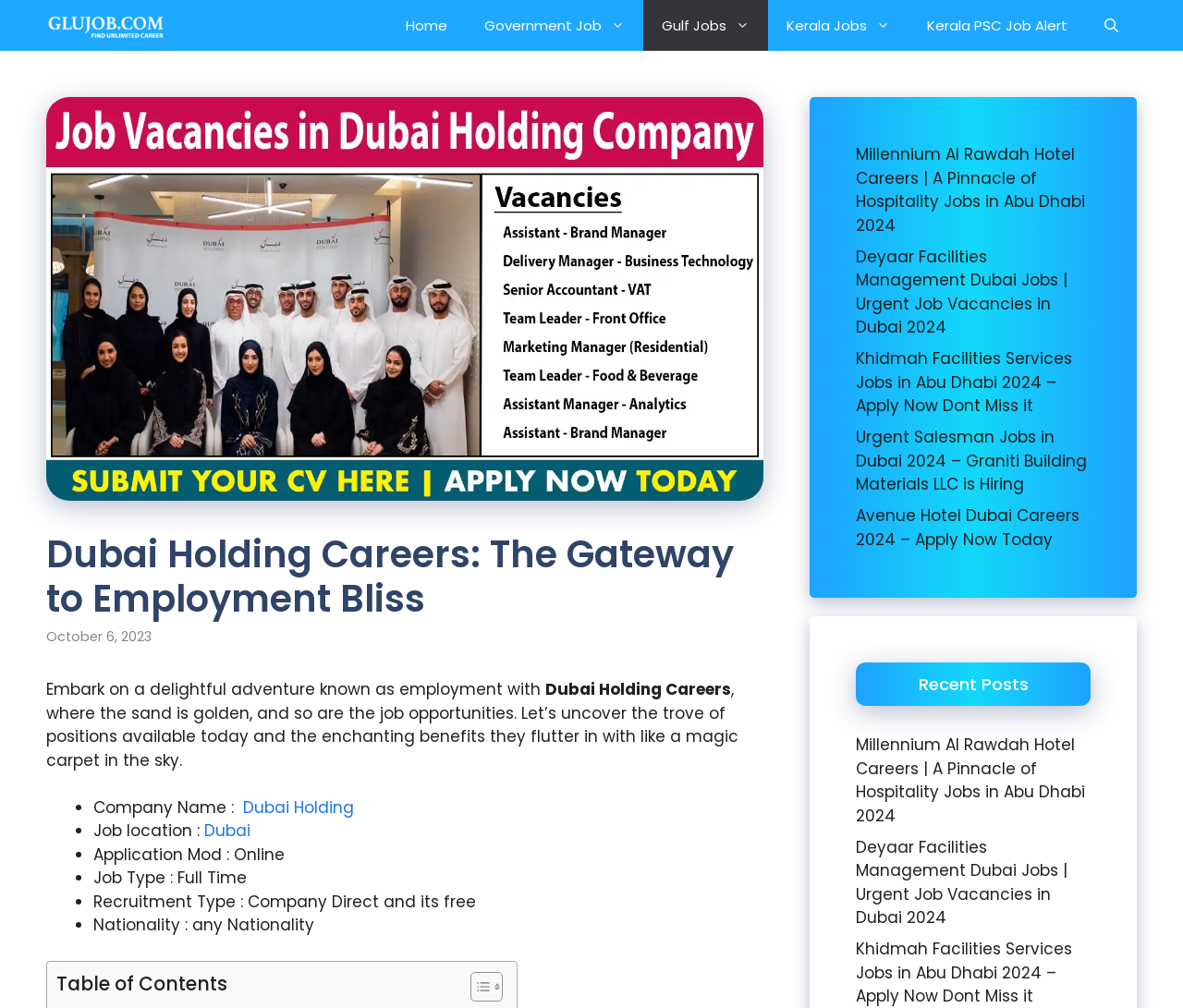Determine the bounding box coordinates for the area that needs to be clicked to fulfill this task: "Read the 'Recent Posts'". The coordinates must be given as four float numbers between 0 and 1, i.e., [left, top, right, bottom].

[0.723, 0.657, 0.922, 0.7]